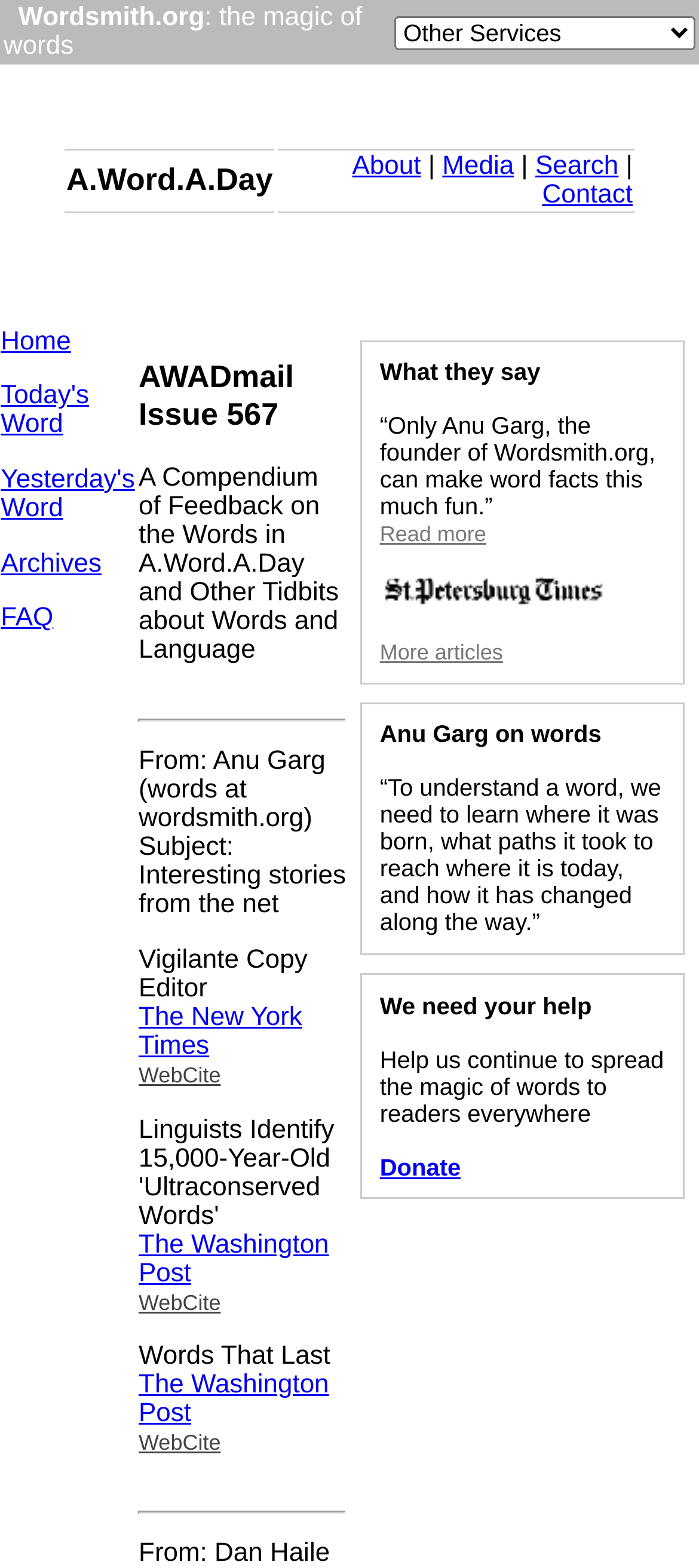Please pinpoint the bounding box coordinates for the region I should click to adhere to this instruction: "Select an option from the 'Other Services' combobox".

[0.564, 0.01, 0.995, 0.031]